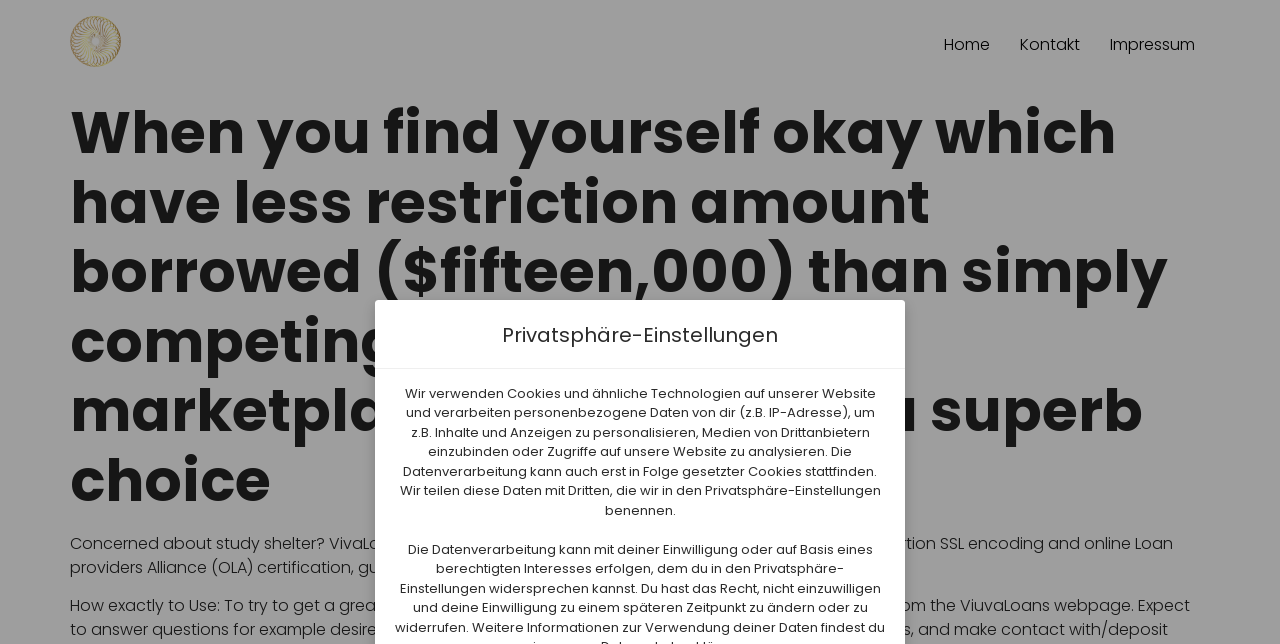Please extract the primary headline from the webpage.

When you find yourself okay which have less restriction amount borrowed ($fifteen,000) than simply competing on the internet marketplaces, VivaLoan is a superb choice